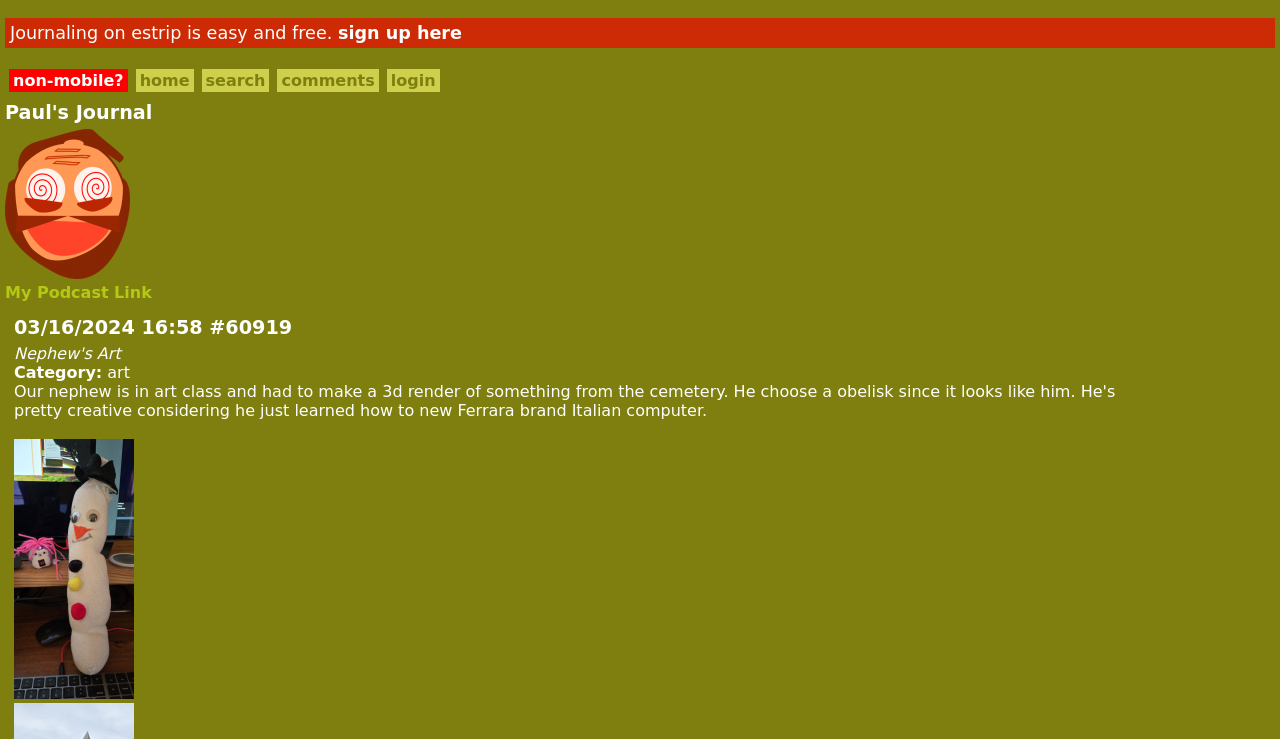Locate the bounding box coordinates of the clickable part needed for the task: "login to the site".

[0.305, 0.096, 0.34, 0.122]